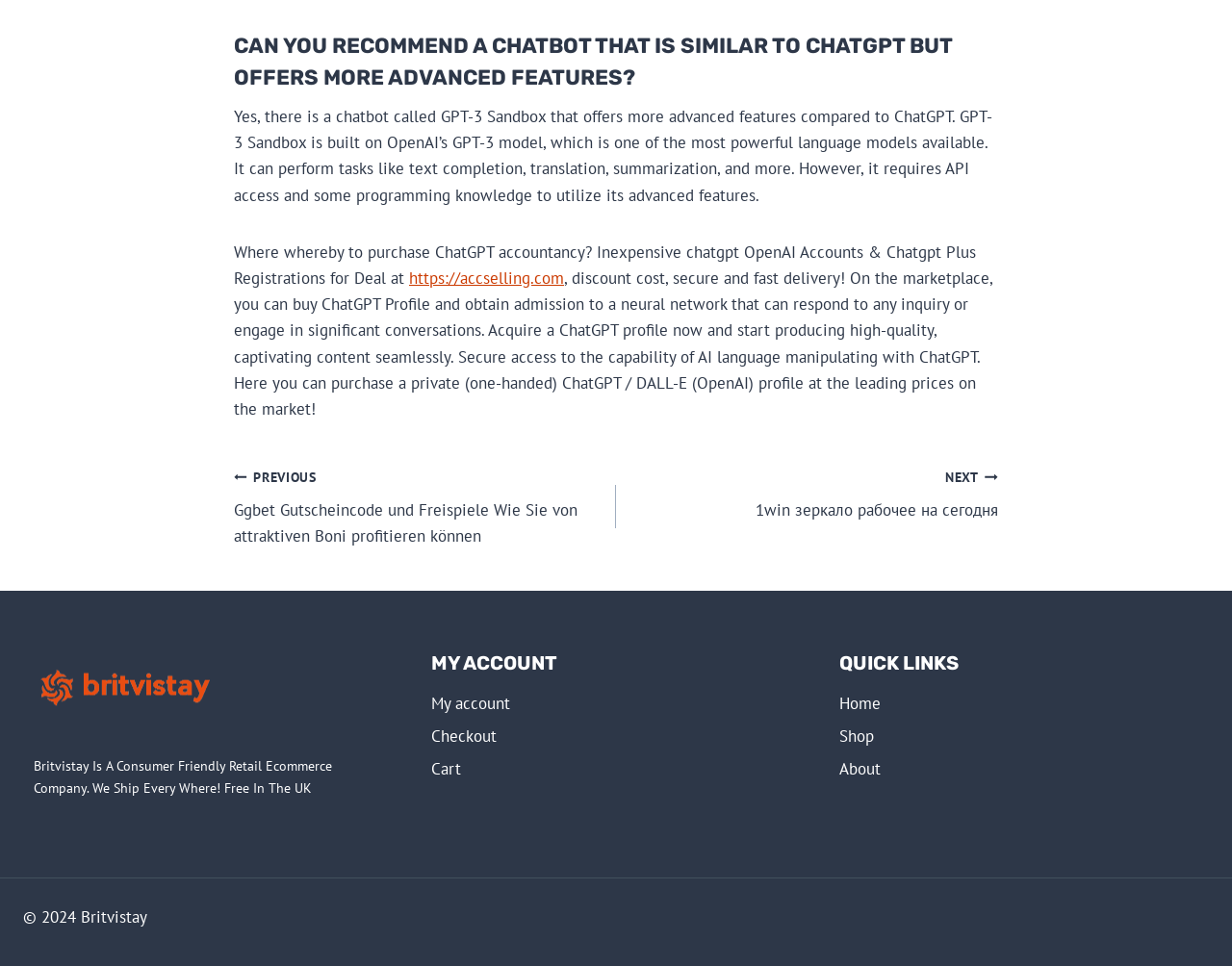Please answer the following question using a single word or phrase: 
How many links are there in the navigation section?

2